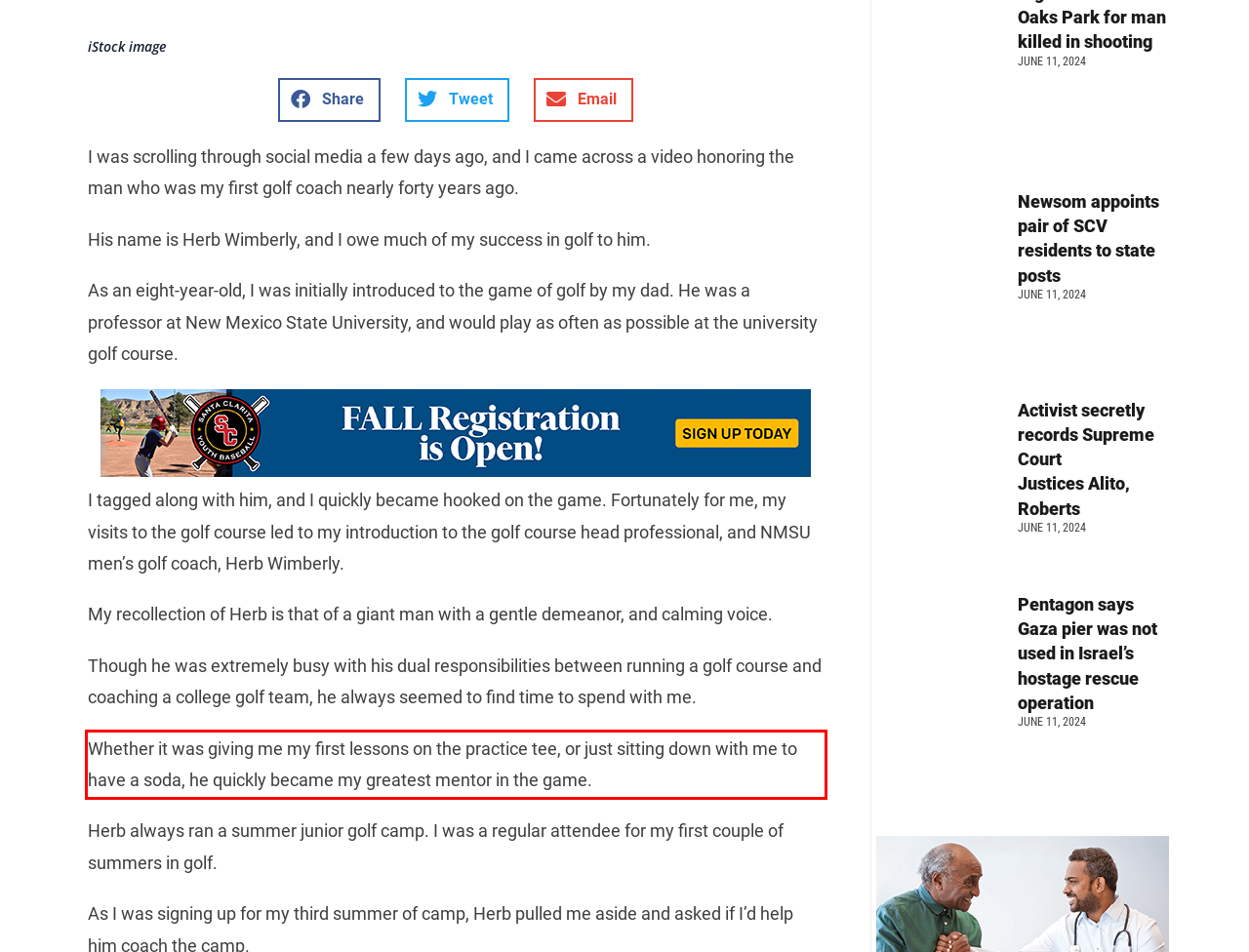Given a webpage screenshot with a red bounding box, perform OCR to read and deliver the text enclosed by the red bounding box.

Whether it was giving me my first lessons on the practice tee, or just sitting down with me to have a soda, he quickly became my greatest mentor in the game.